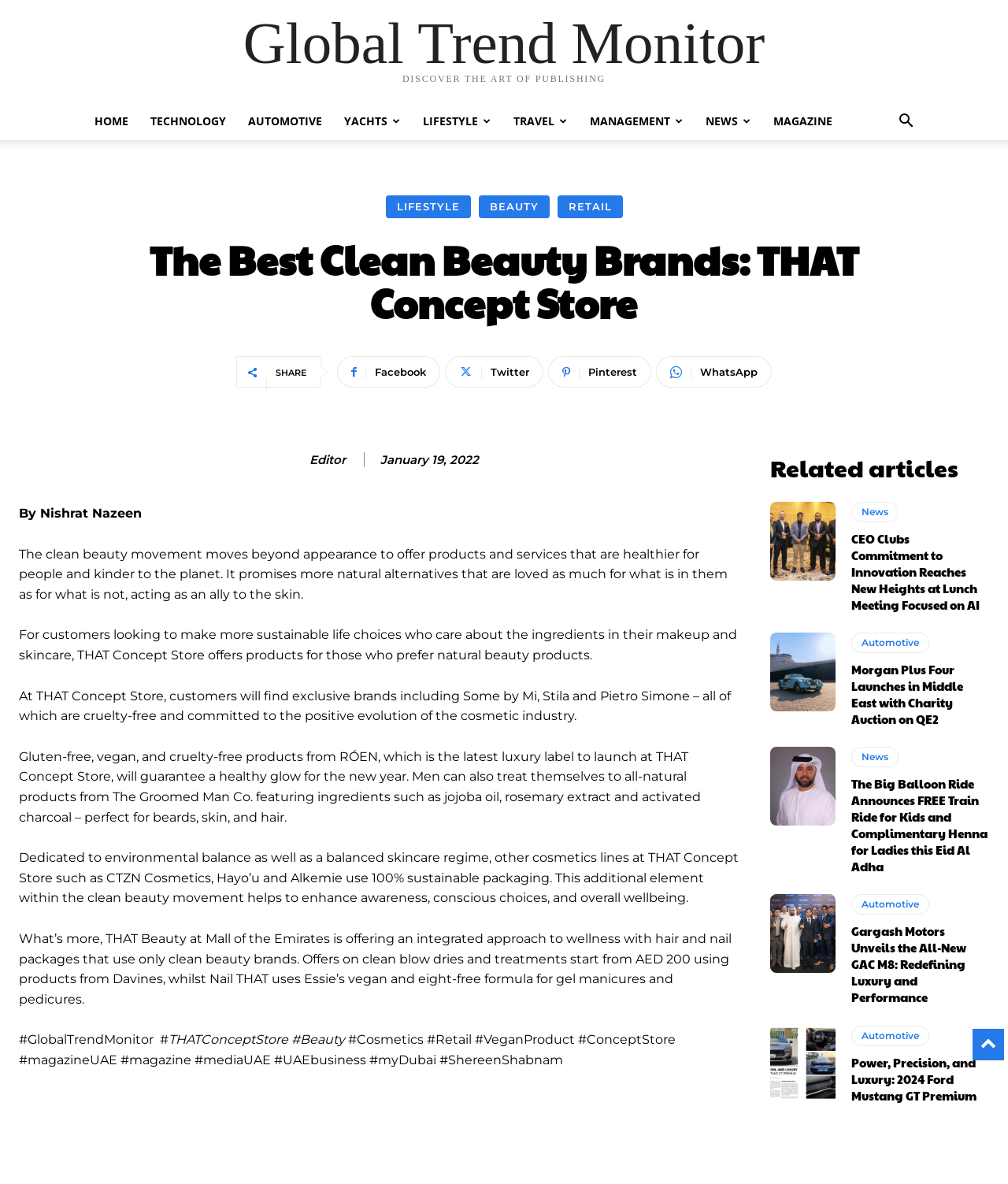What is the price of the clean blow dry and treatment packages at THAT Beauty?
Look at the screenshot and respond with a single word or phrase.

AED 200